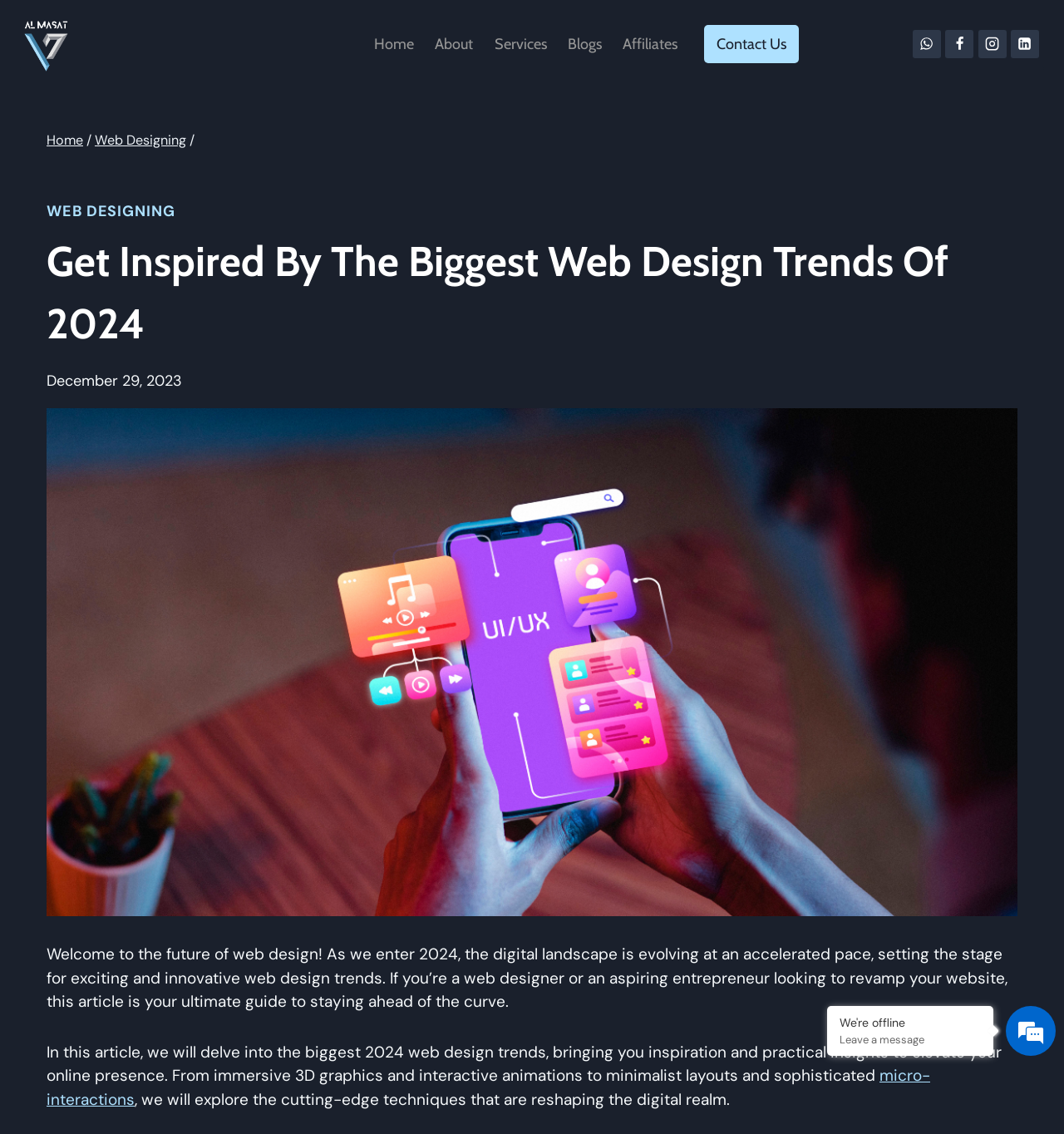Offer an in-depth caption of the entire webpage.

The webpage is about the top 2024 web design trends, featuring an article that provides inspiration and practical insights to elevate one's online presence. At the top left corner, there is a logo of "Al Masat Information Technology" with a link to the company's website. Below the logo, there is a primary navigation menu with links to "Home", "About", "Services", "Blogs", and "Affiliates".

On the top right corner, there are social media links to "Contact Us", "WhatsApp", "Facebook", "Instagram", and "Linkedin", each accompanied by an image of the respective social media platform's logo.

Below the navigation menu, there is a header section with a breadcrumbs navigation menu showing the path "Home > Web Designing". There is also a link to "WEB DESIGNING" and a heading that reads "Get Inspired By The Biggest Web Design Trends Of 2024". The date "December 29, 2023" is displayed below the heading.

The main content of the article is divided into sections, with a large image related to 2024 web design trends taking up most of the space. The article starts with a welcoming message, introducing the topic of web design trends in 2024 and the purpose of the article. The text continues, discussing the importance of staying ahead of the curve in web design and the various trends that will be explored in the article, including immersive 3D graphics, interactive animations, minimalist layouts, and sophisticated micro-interactions.

At the bottom right corner, there is a section with a message "We're offline" and a paragraph that says "Leave a message".